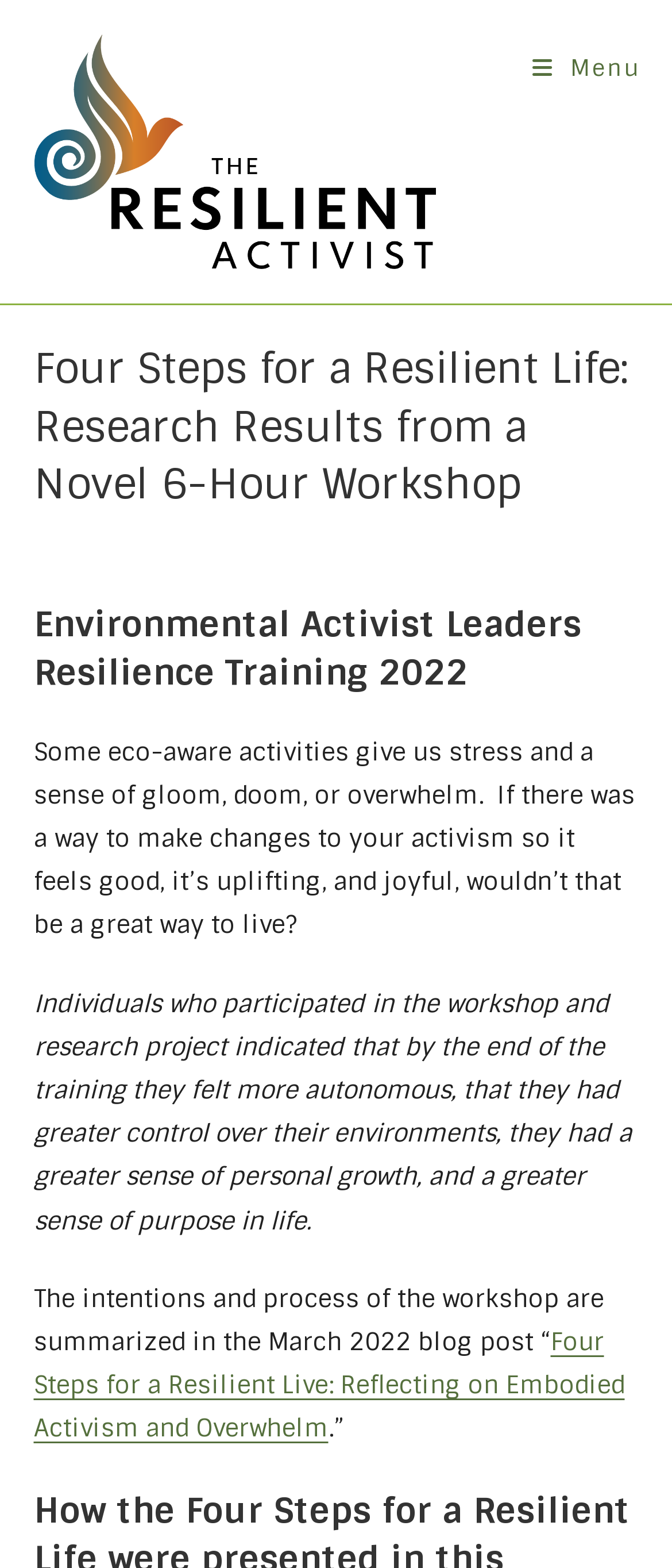Provide a comprehensive description of the webpage.

The webpage is about the "Four Steps for a Resilient Life" training curriculum, which is a 6-hour workshop designed for activists. At the top left of the page, there is the Resilient Activist logo from 2021. On the top right, there is a "Mobile Menu" link. 

Below the logo, there is a main header section that spans the entire width of the page. It contains three headings: the main title "Four Steps for a Resilient Life: Research Results from a Novel 6-Hour Workshop", a subheading "Environmental Activist Leaders Resilience Training 2022", and three paragraphs of text. 

The first paragraph of text discusses how some eco-aware activities can be stressful and overwhelming, and how making changes to activism can make it feel good and joyful. The second paragraph describes the benefits of the workshop, including increased autonomy, control, personal growth, and sense of purpose. The third paragraph mentions a blog post that summarizes the intentions and process of the workshop, and provides a link to it titled "Four Steps for a Resilient Live: Reflecting on Embodied Activism and Overwhelm".